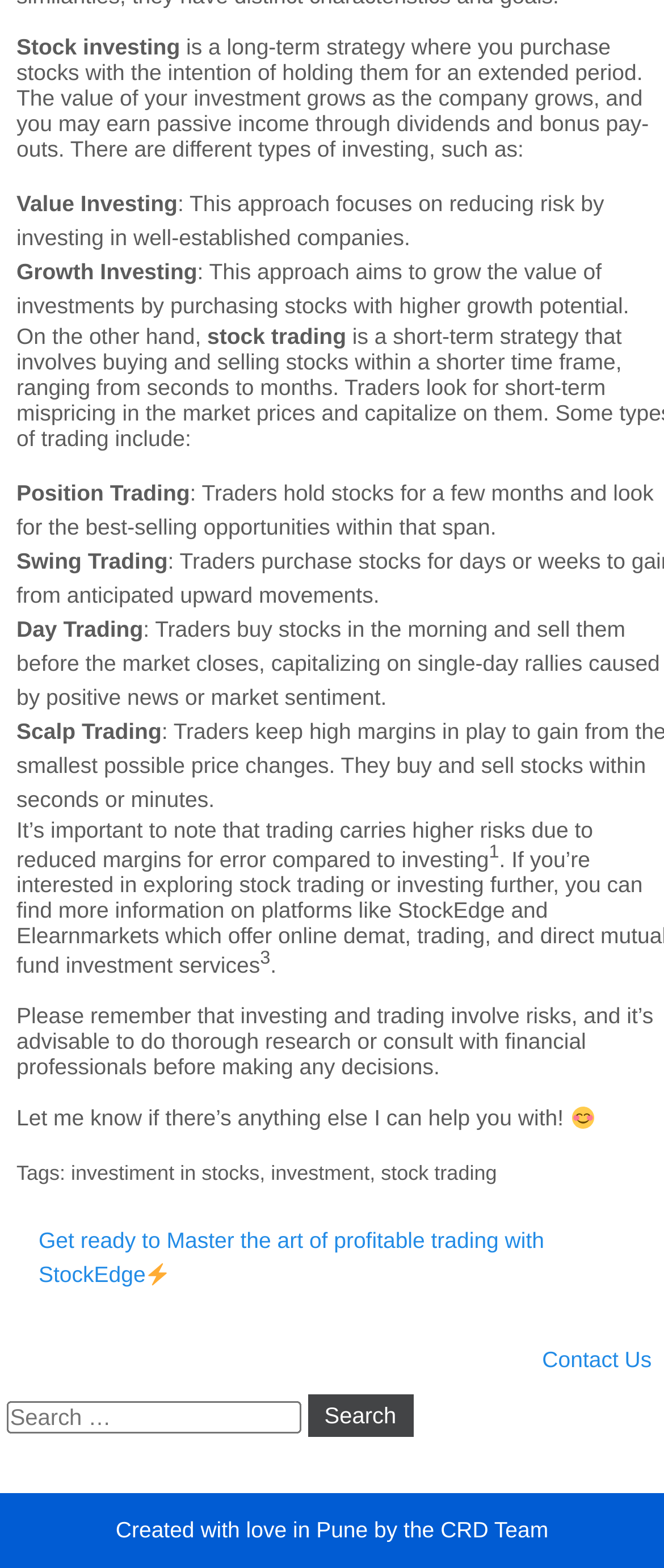Identify the bounding box coordinates of the section to be clicked to complete the task described by the following instruction: "Click on 'Stock investing'". The coordinates should be four float numbers between 0 and 1, formatted as [left, top, right, bottom].

[0.025, 0.021, 0.271, 0.038]